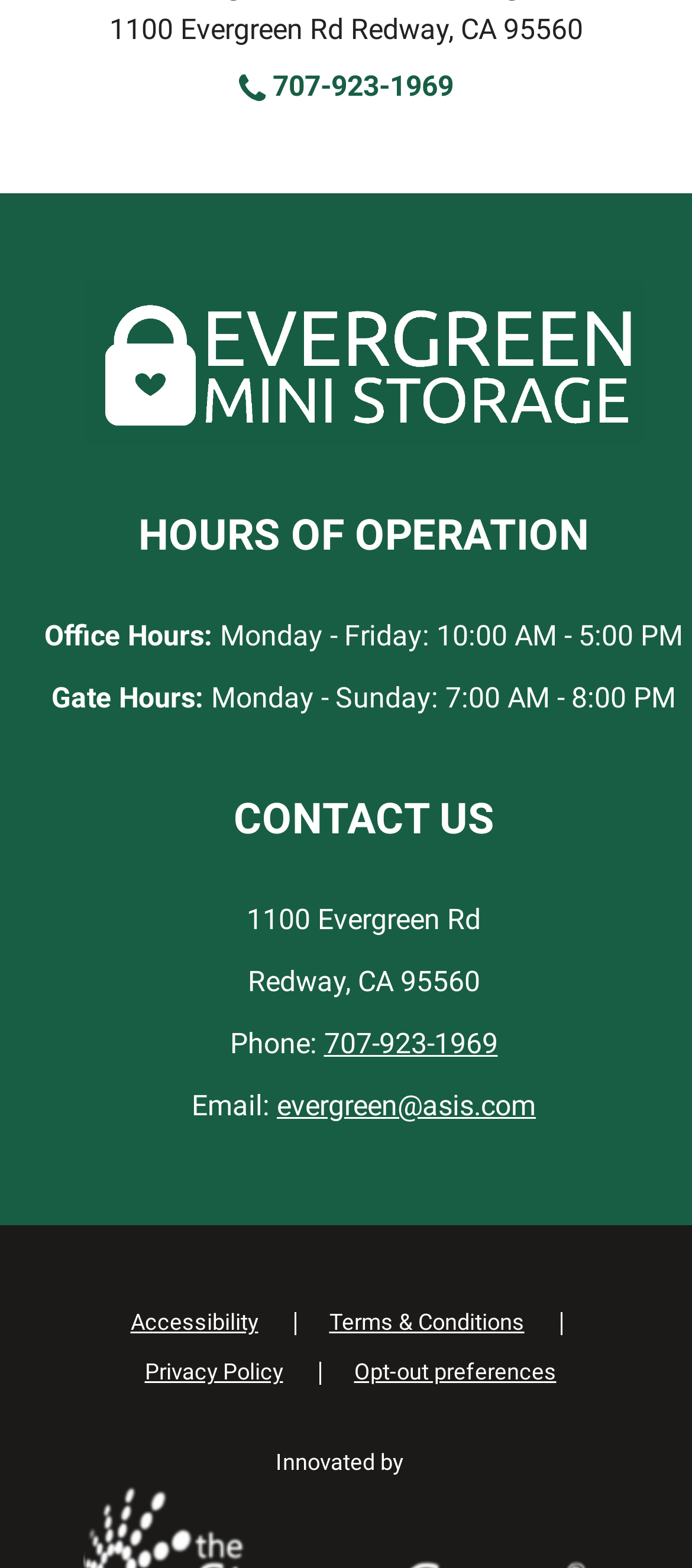Respond to the question below with a single word or phrase:
What is the email address?

evergreen@asis.com